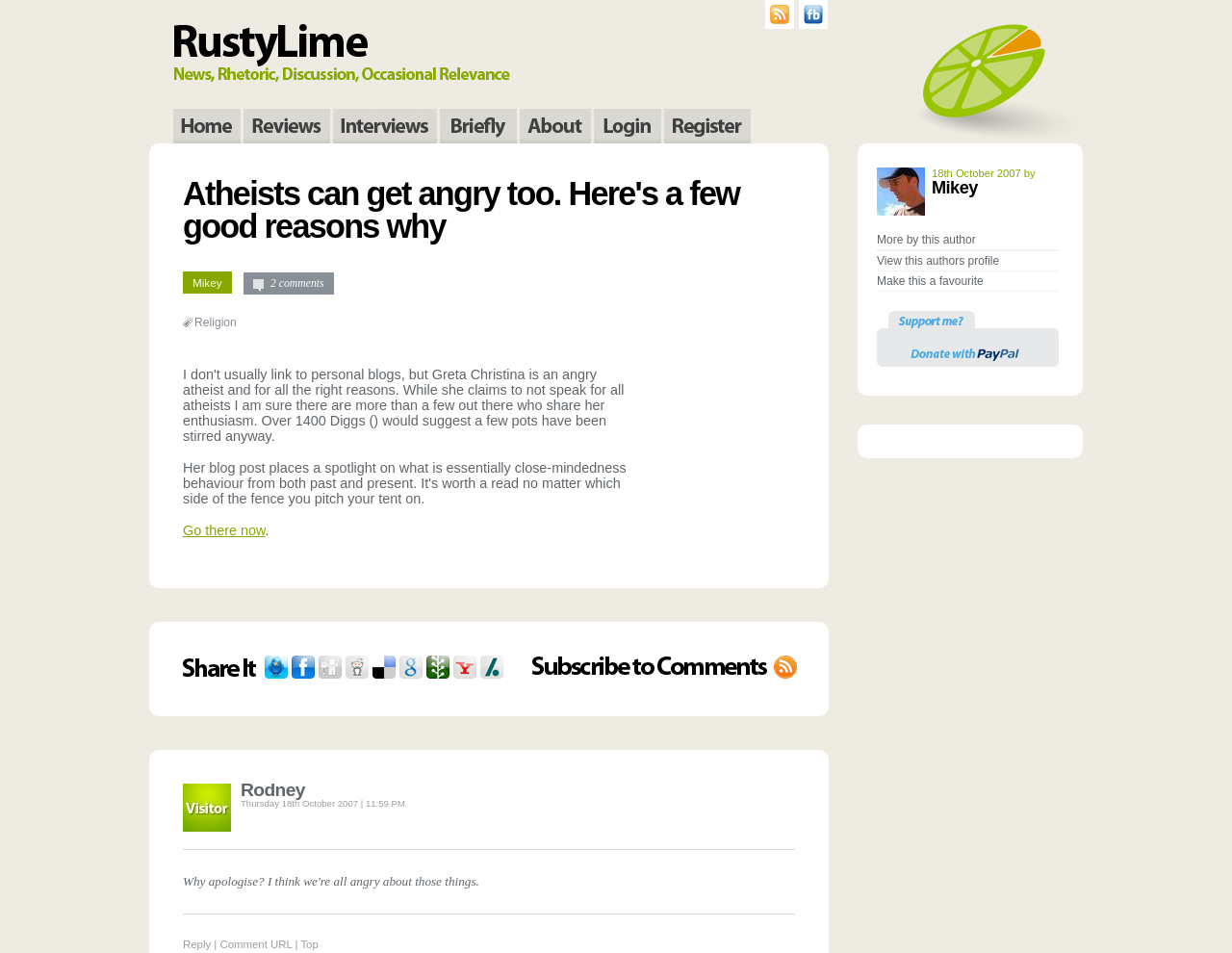How many comments are there on this article?
Provide an in-depth and detailed answer to the question.

I found a link with the OCR text '2 comments' at the bounding box coordinate [0.22, 0.291, 0.263, 0.304], which suggests that there are 2 comments on this article.